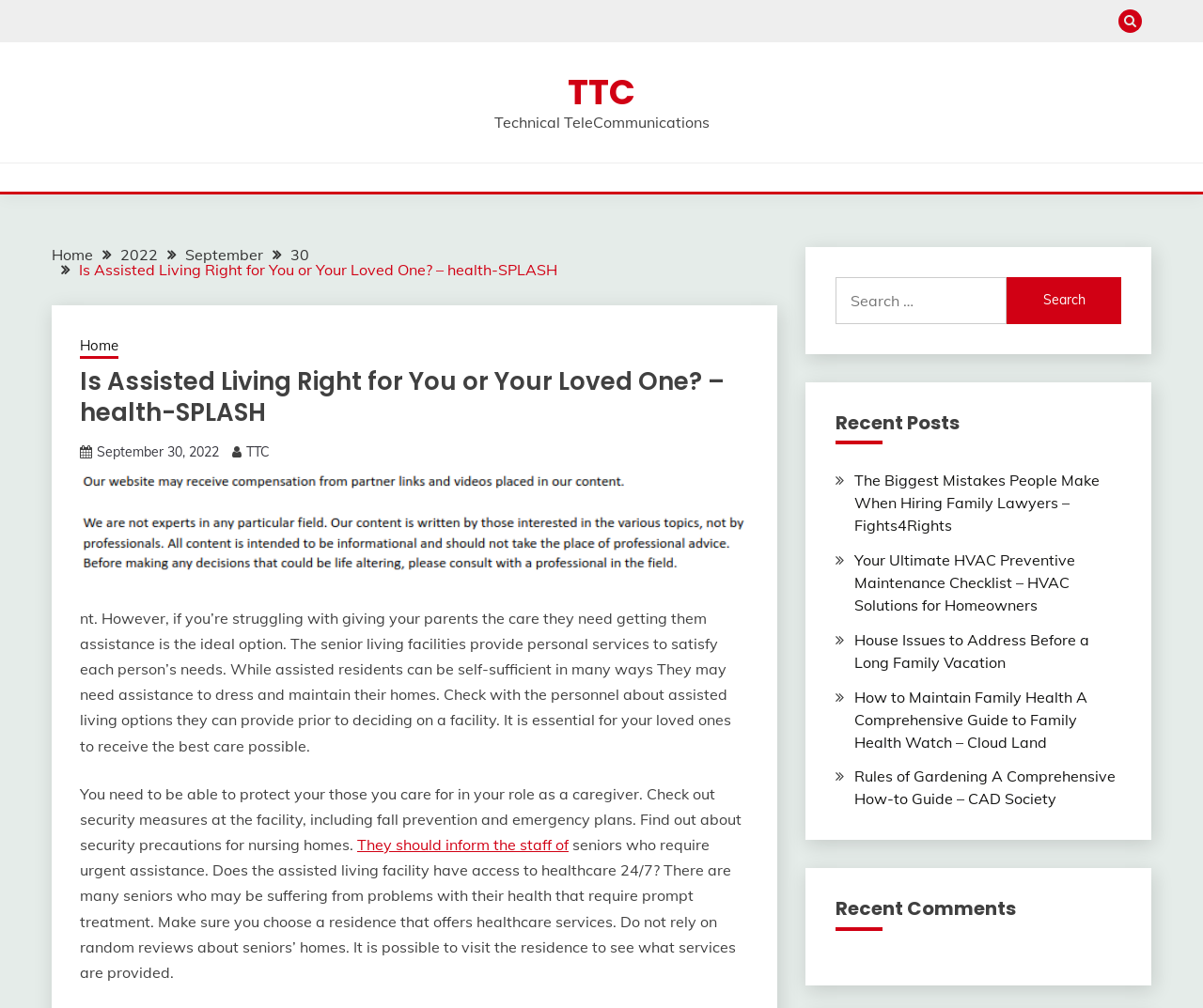Find the bounding box coordinates of the clickable area that will achieve the following instruction: "Visit the home page".

[0.043, 0.243, 0.077, 0.262]